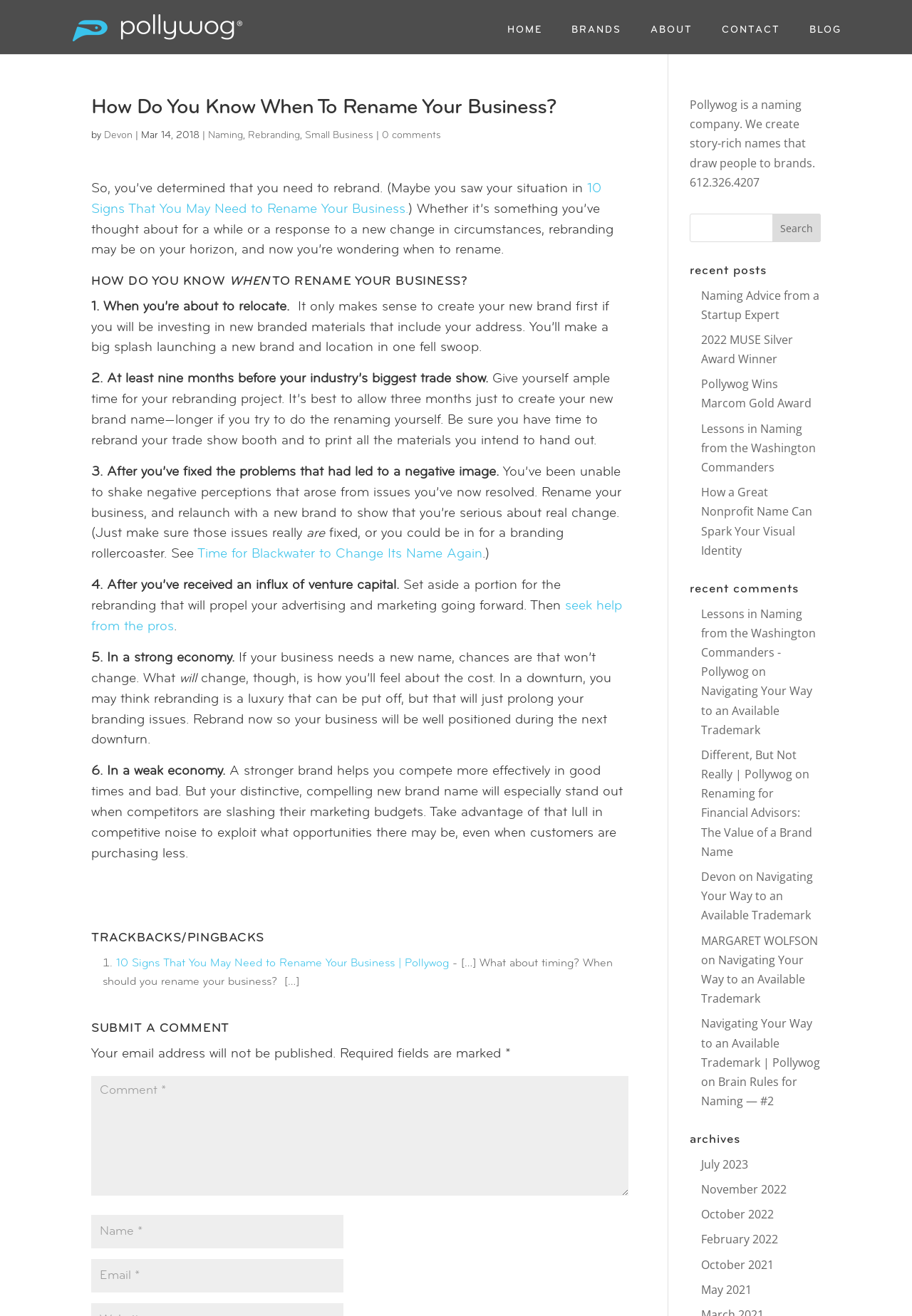Kindly determine the bounding box coordinates for the area that needs to be clicked to execute this instruction: "Read the 'Naming Advice from a Startup Expert' post".

[0.769, 0.218, 0.899, 0.245]